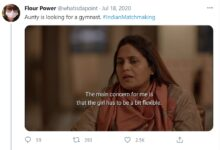What is the main concern of the woman in the image?
Look at the image and construct a detailed response to the question.

According to the caption, the woman's main concern is that the girl has to be a bit flexible, implying that she values adaptability and openness in a prospective match, which is a crucial aspect in the context of arranged marriages.